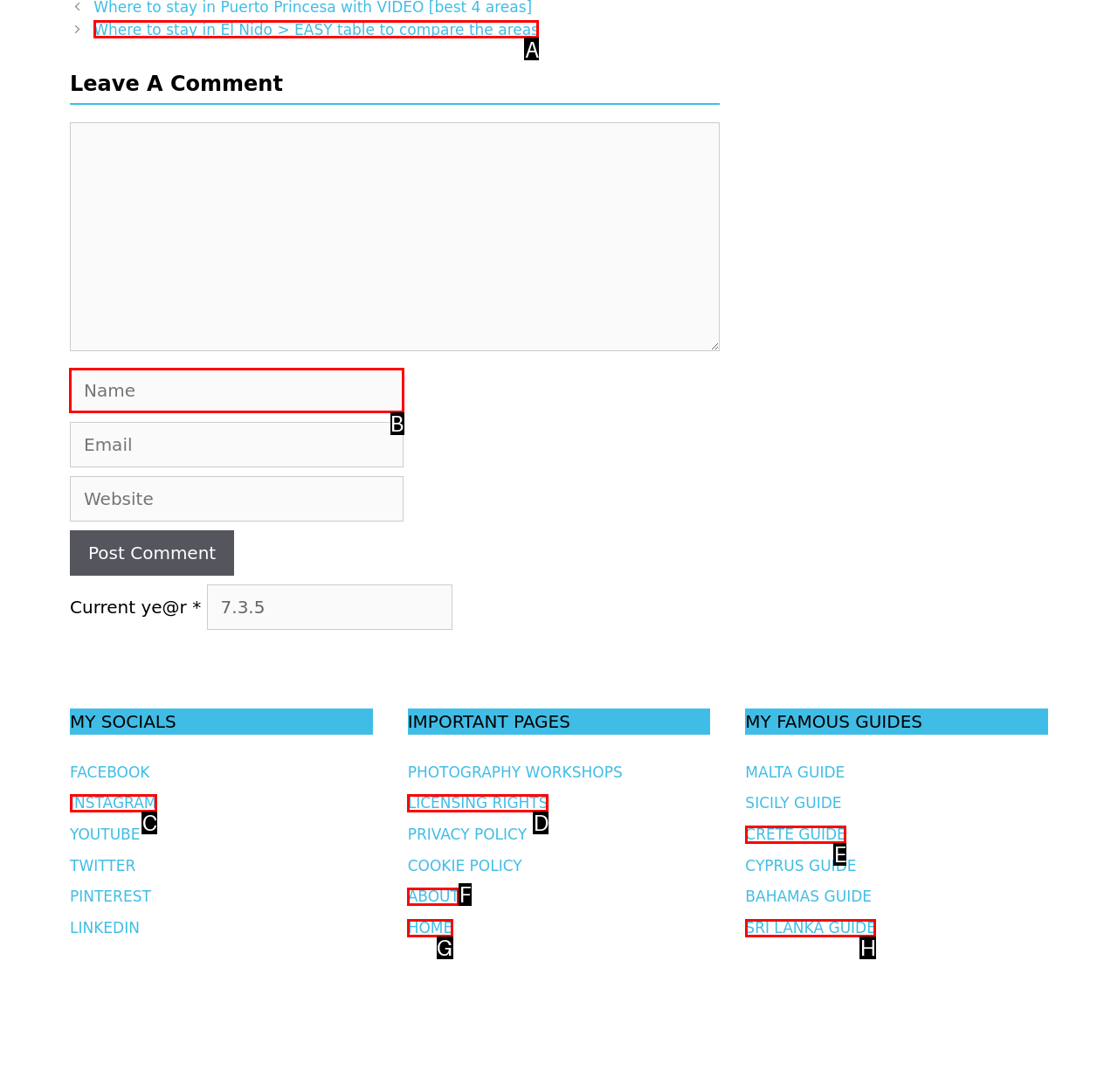From the available options, which lettered element should I click to complete this task: Enter your name?

B